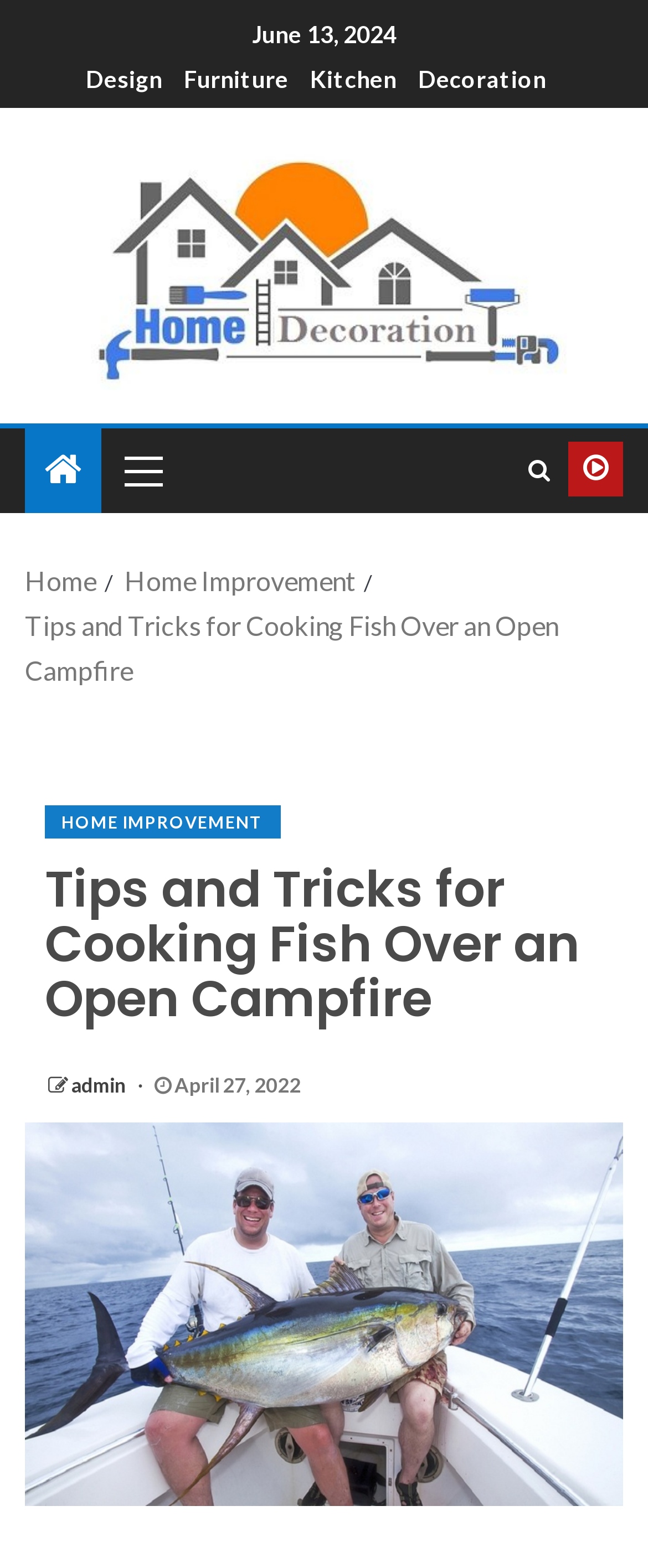Please extract the title of the webpage.

Tips and Tricks for Cooking Fish Over an Open Campfire